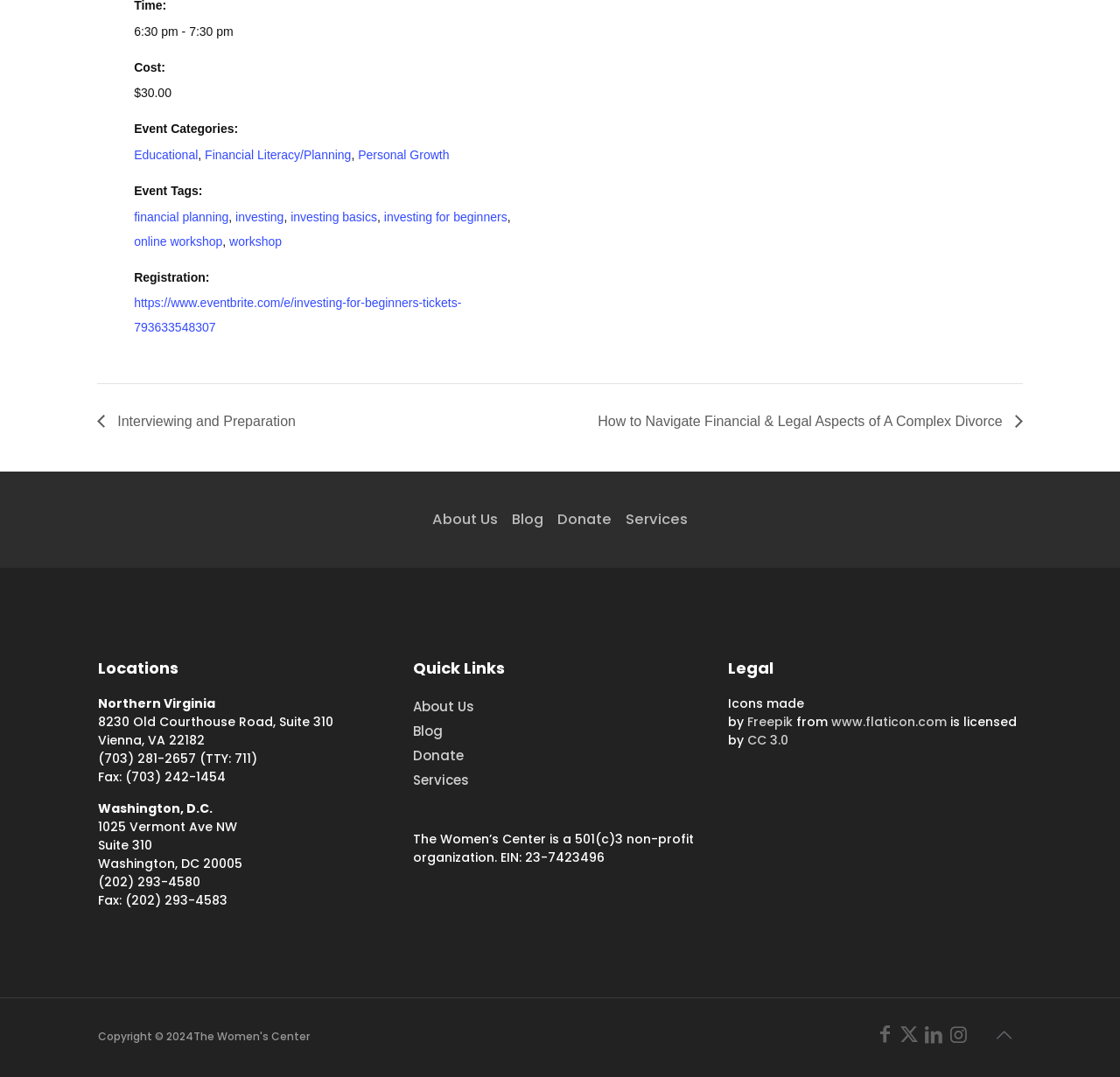Locate the bounding box coordinates of the clickable region necessary to complete the following instruction: "Find a location". Provide the coordinates in the format of four float numbers between 0 and 1, i.e., [left, top, right, bottom].

[0.088, 0.608, 0.35, 0.633]